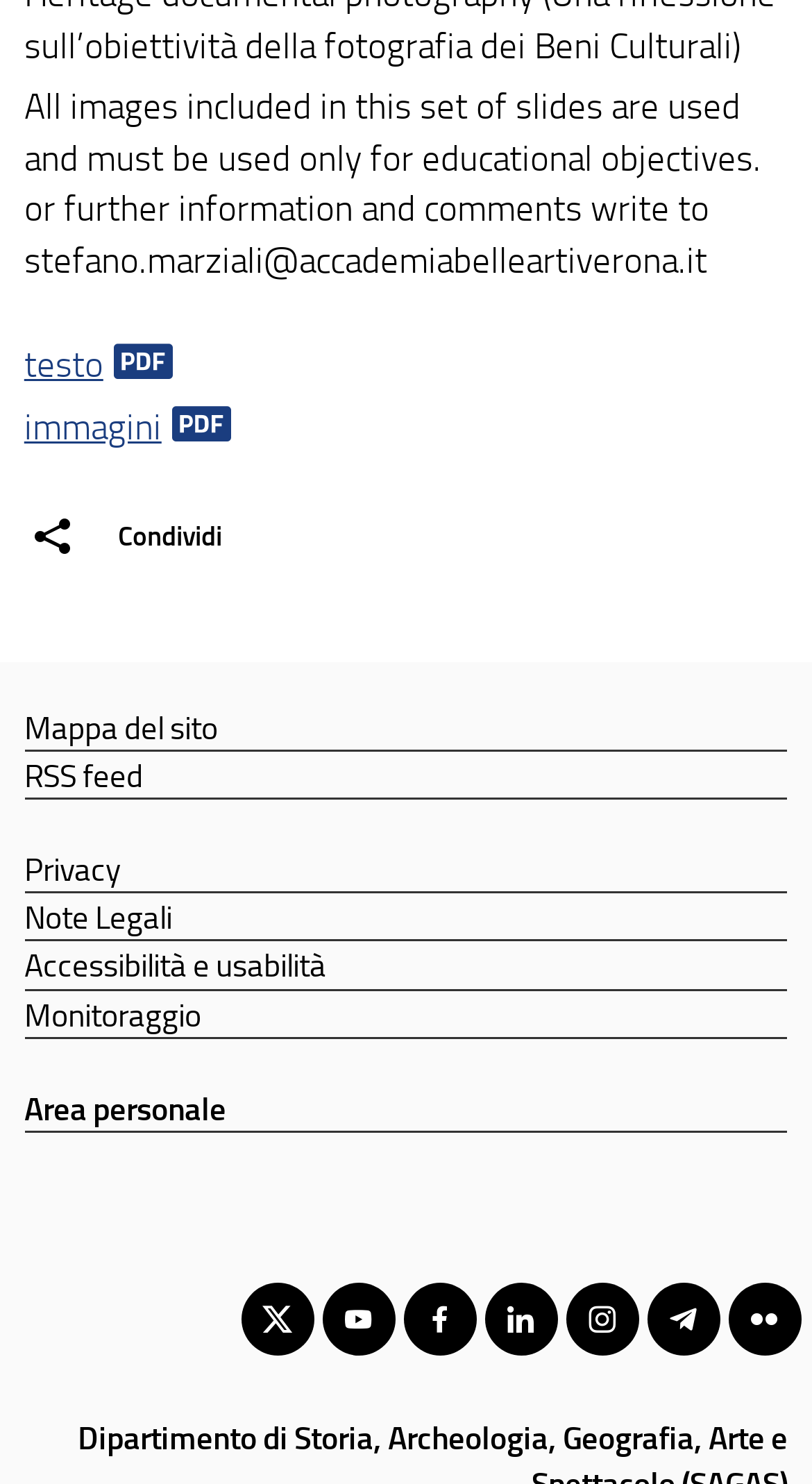Please find the bounding box coordinates of the element's region to be clicked to carry out this instruction: "View RSS feed".

[0.03, 0.507, 0.97, 0.539]